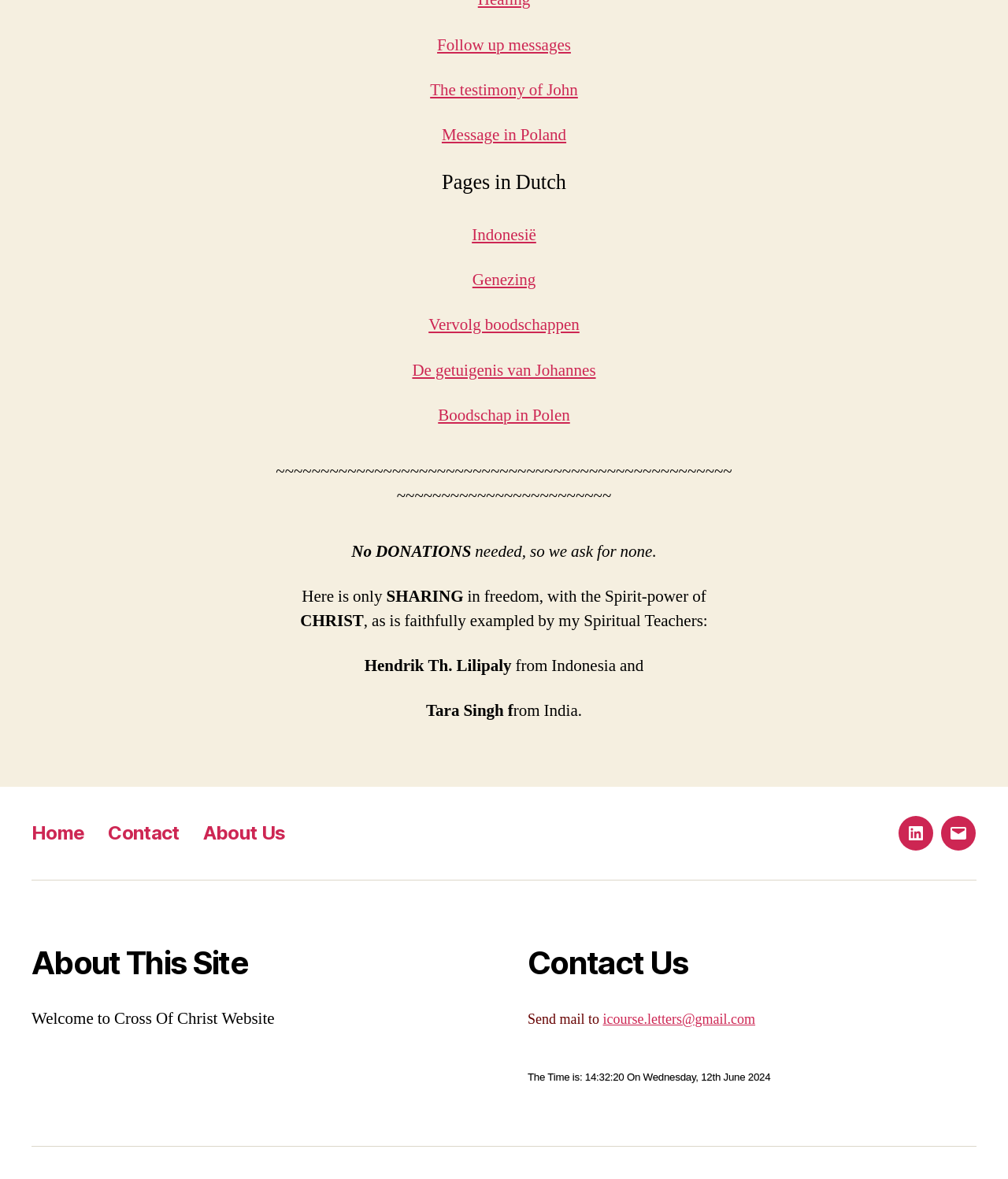Locate the bounding box coordinates of the area that needs to be clicked to fulfill the following instruction: "Click on 'Follow up messages'". The coordinates should be in the format of four float numbers between 0 and 1, namely [left, top, right, bottom].

[0.434, 0.028, 0.566, 0.046]